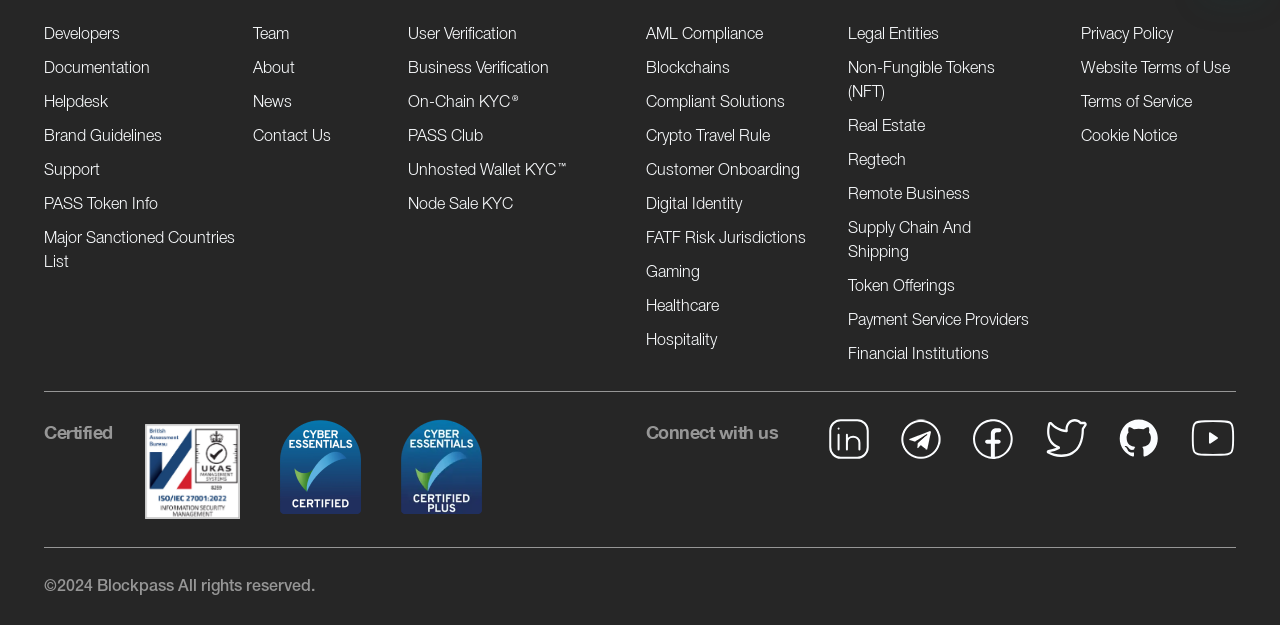Find the coordinates for the bounding box of the element with this description: "Documentation".

[0.034, 0.1, 0.117, 0.122]